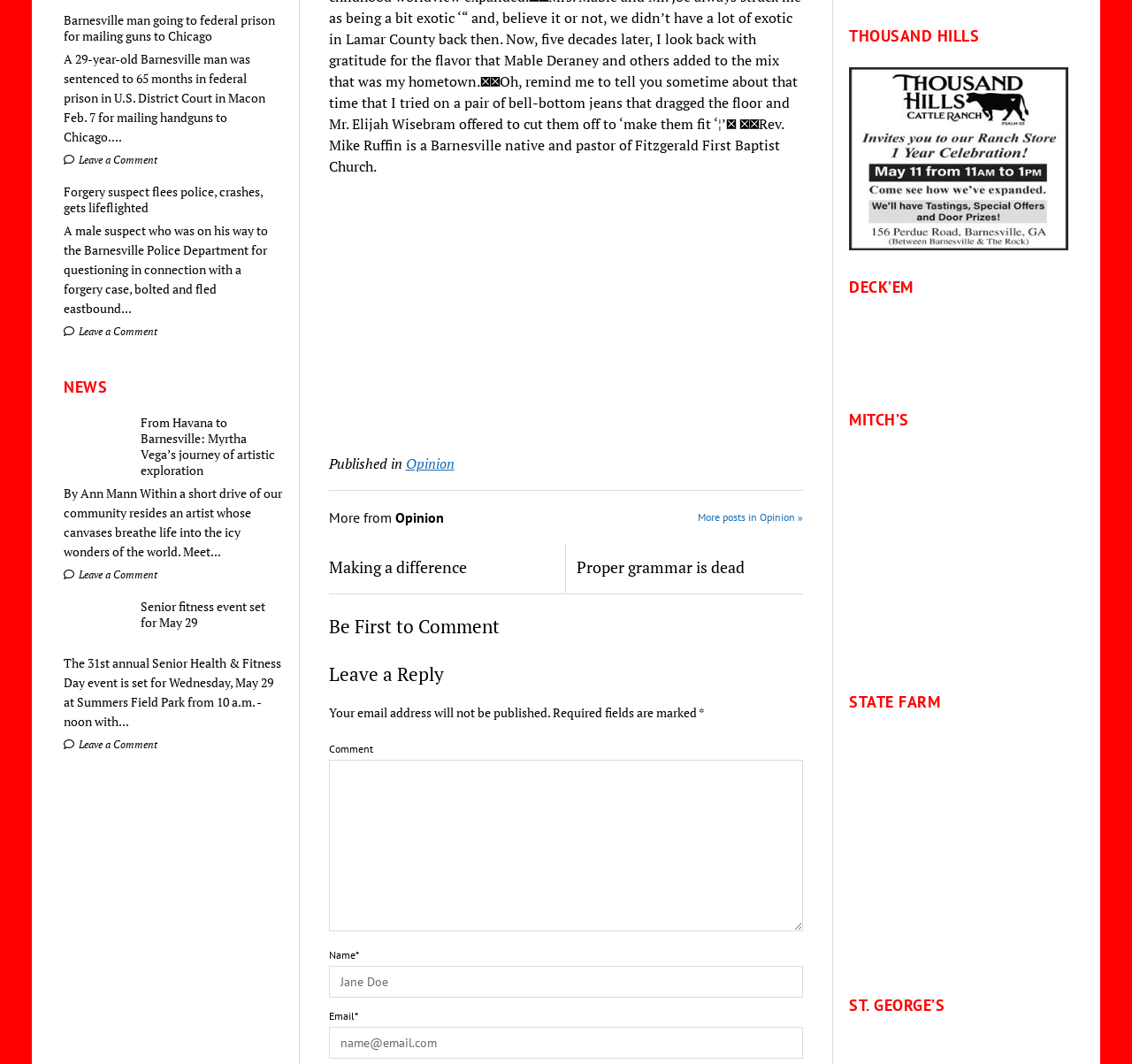Locate the bounding box coordinates of the area that needs to be clicked to fulfill the following instruction: "Explore the 'Weight loss' link". The coordinates should be in the format of four float numbers between 0 and 1, namely [left, top, right, bottom].

None